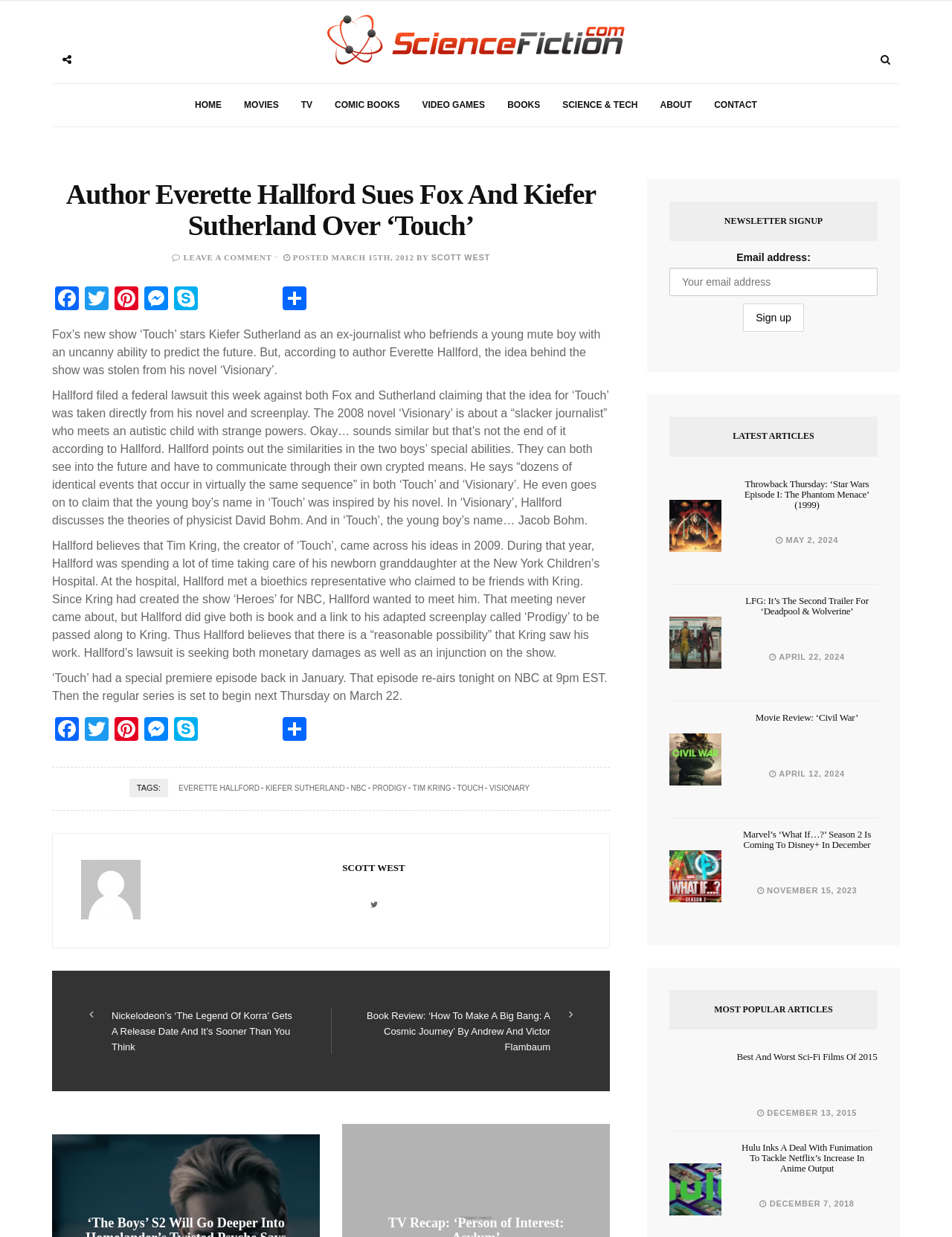Find the bounding box coordinates of the clickable element required to execute the following instruction: "Sign up for the newsletter". Provide the coordinates as four float numbers between 0 and 1, i.e., [left, top, right, bottom].

[0.781, 0.246, 0.844, 0.268]